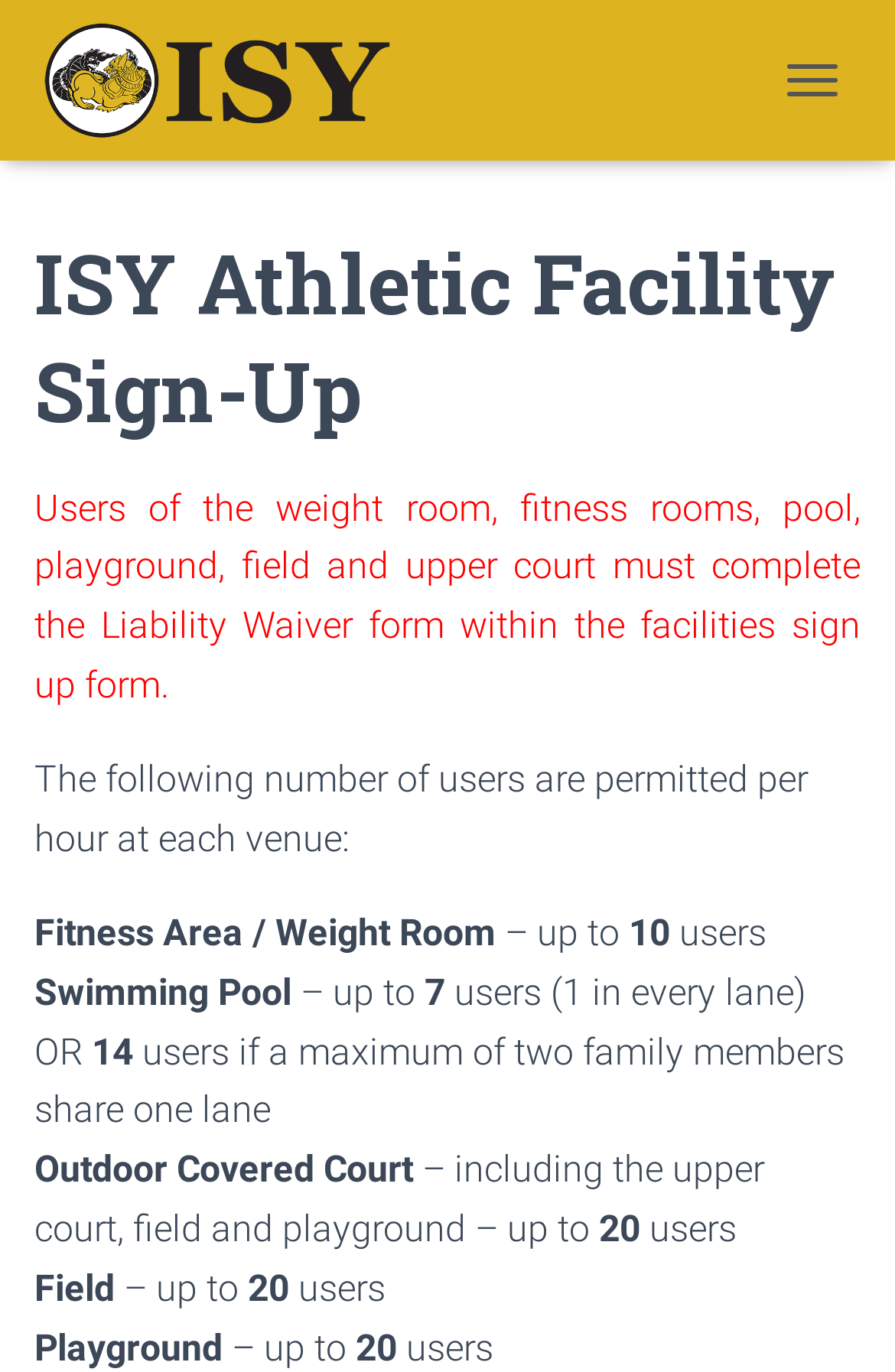Please provide a comprehensive response to the question based on the details in the image: How many users are allowed in the Fitness Area / Weight Room?

The webpage lists the Fitness Area / Weight Room as one of the facilities with a user limit, specifying that up to 10 users are allowed.